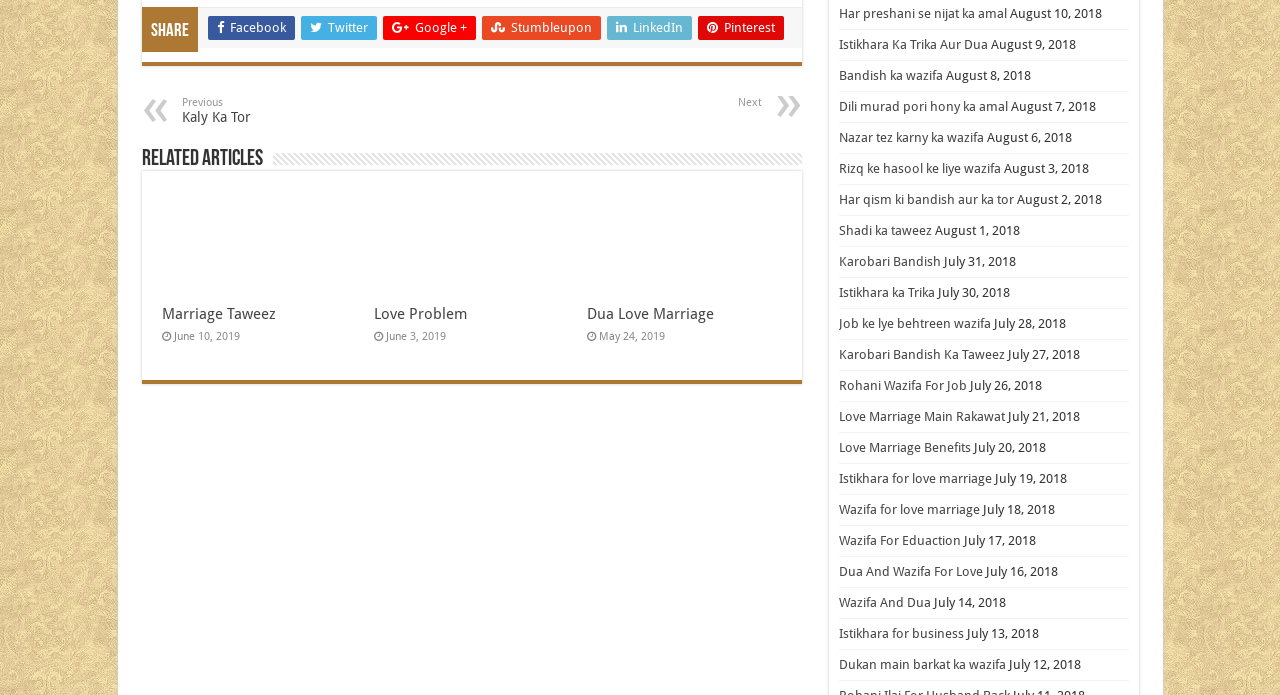Analyze the image and give a detailed response to the question:
What is the date of the second related article?

The second related article is dated June 3, 2019, which is indicated by the static text element with the date 'June 3, 2019'.